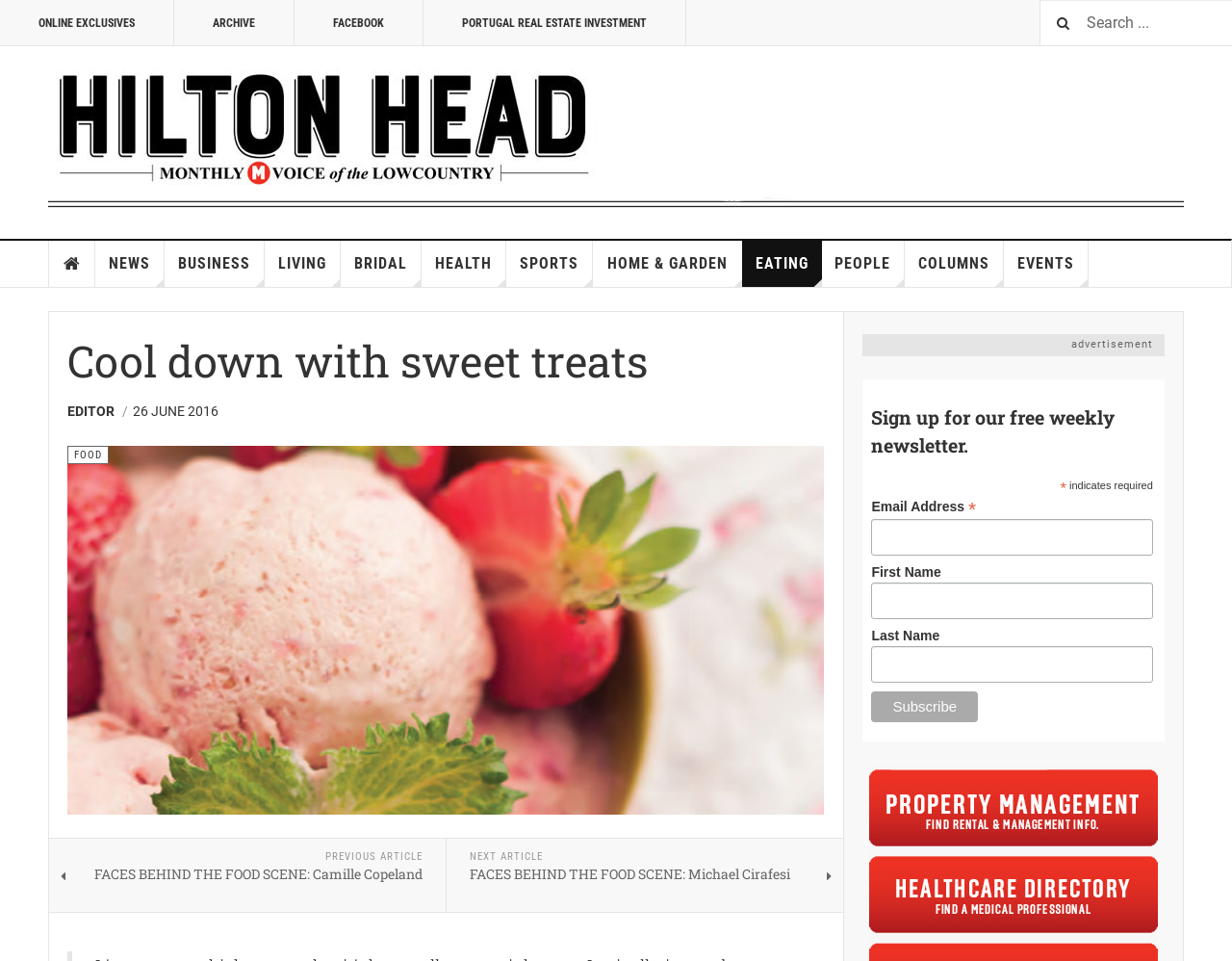Find the bounding box coordinates for the element that must be clicked to complete the instruction: "Read the article about sweet treats". The coordinates should be four float numbers between 0 and 1, indicated as [left, top, right, bottom].

[0.055, 0.348, 0.669, 0.404]